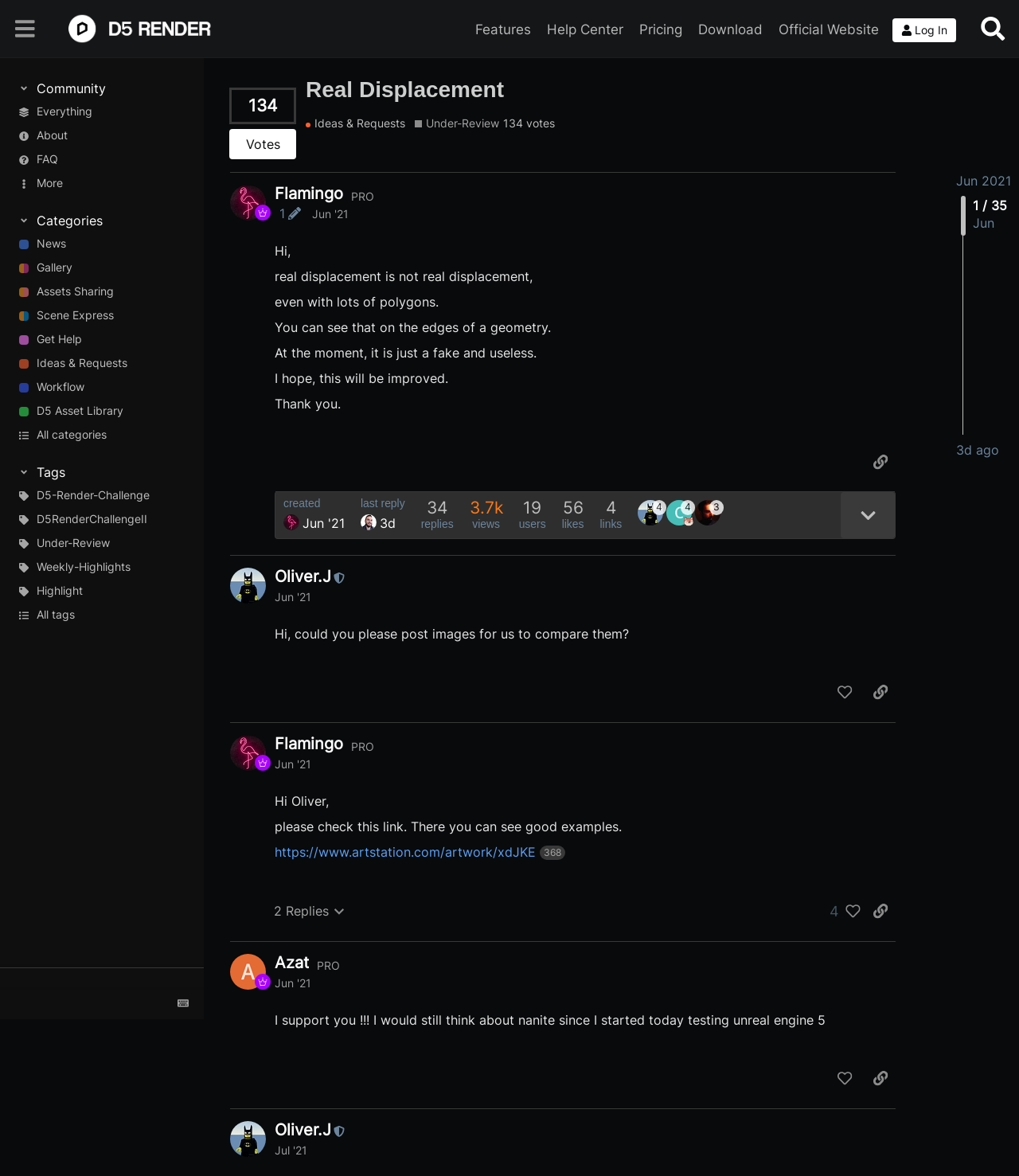Identify the bounding box for the described UI element. Provide the coordinates in (top-left x, top-left y, bottom-right x, bottom-right y) format with values ranging from 0 to 1: Ideas & Requests

[0.3, 0.099, 0.398, 0.112]